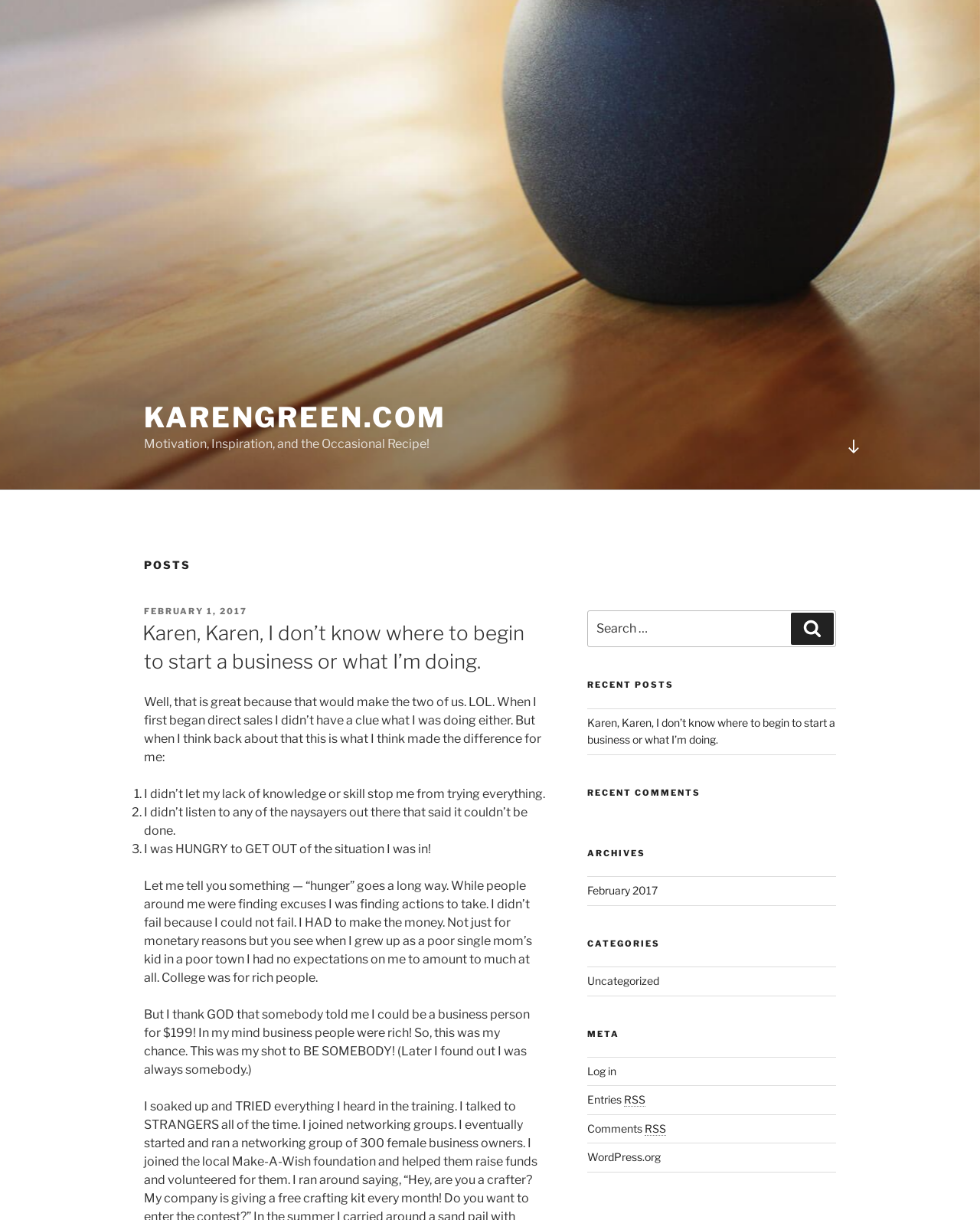Bounding box coordinates are specified in the format (top-left x, top-left y, bottom-right x, bottom-right y). All values are floating point numbers bounded between 0 and 1. Please provide the bounding box coordinate of the region this sentence describes: Redmine

None